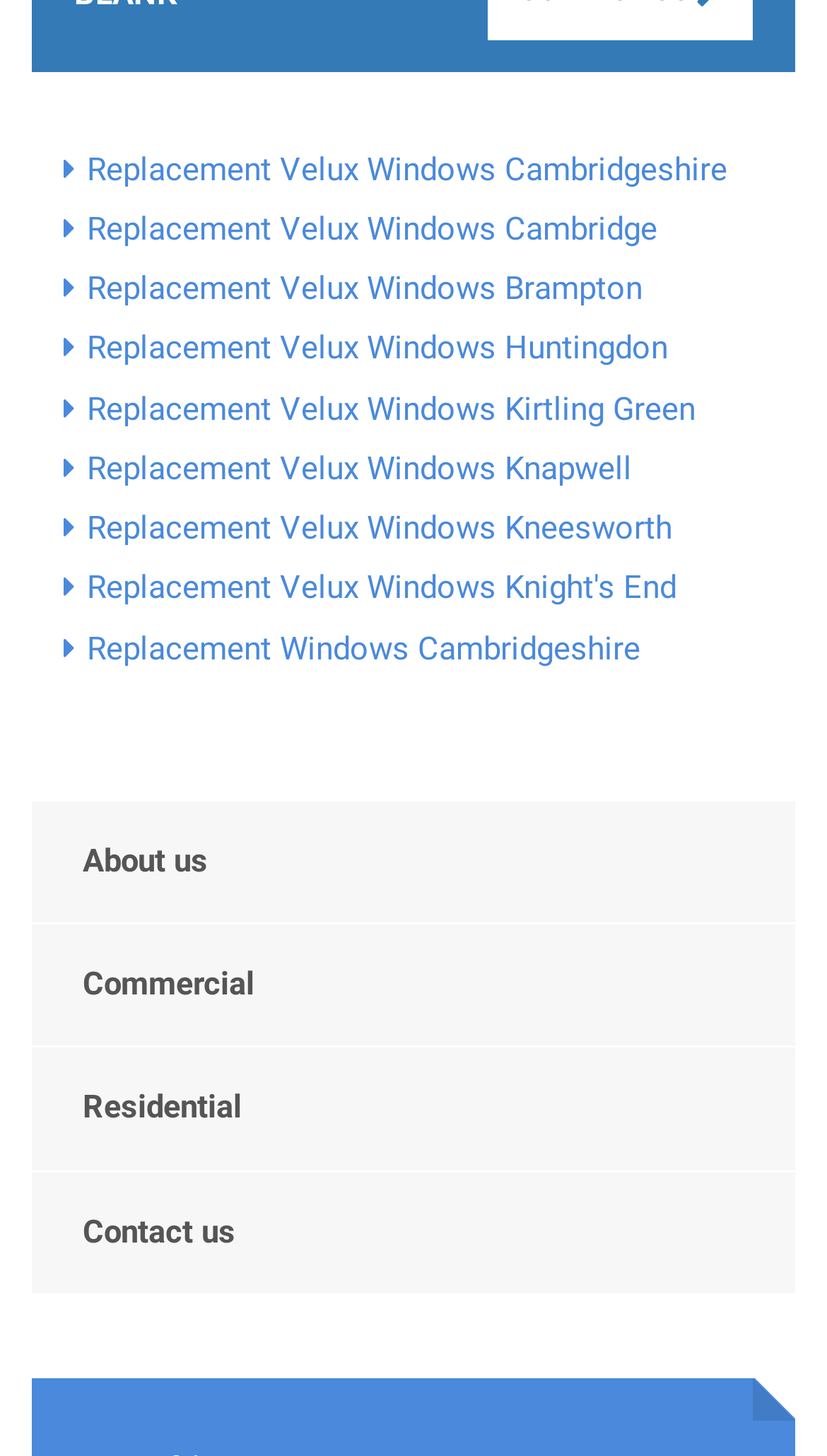Please determine the bounding box coordinates of the element to click on in order to accomplish the following task: "Click on Replacement Windows Cambridgeshire". Ensure the coordinates are four float numbers ranging from 0 to 1, i.e., [left, top, right, bottom].

[0.105, 0.432, 0.774, 0.458]